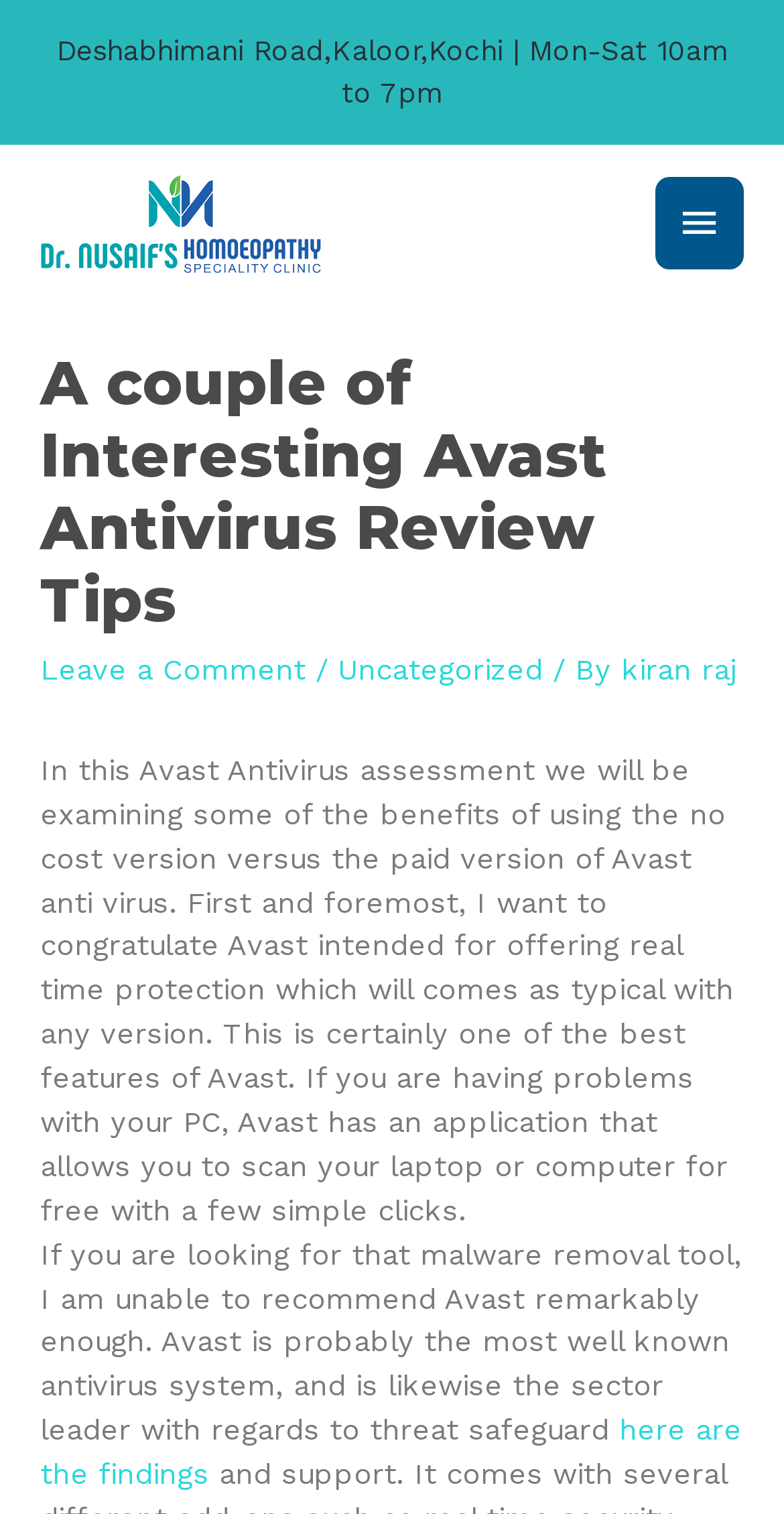Using the provided element description: "Pomalidomide", determine the bounding box coordinates of the corresponding UI element in the screenshot.

None